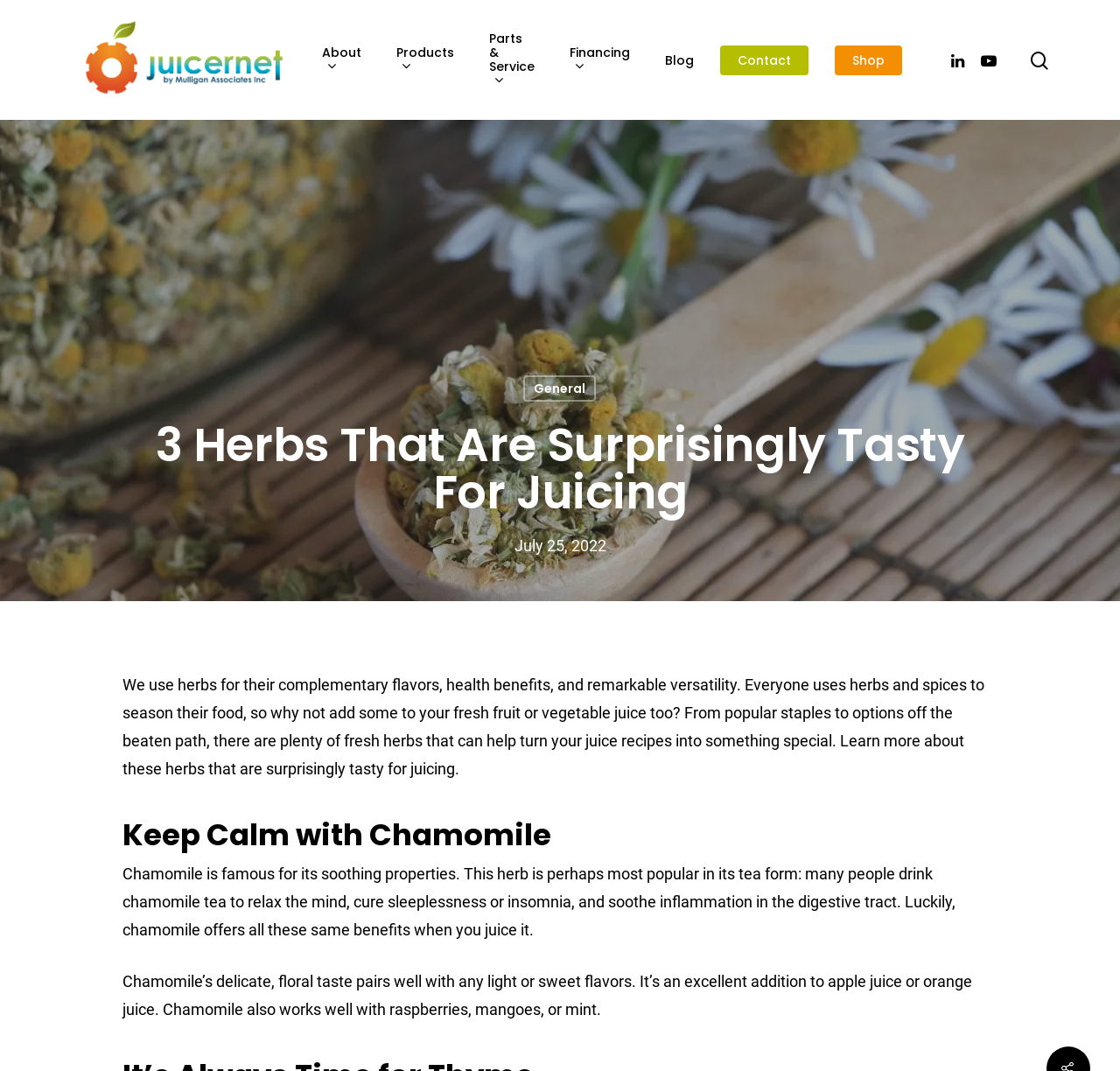Find the headline of the webpage and generate its text content.

3 Herbs That Are Surprisingly Tasty For Juicing